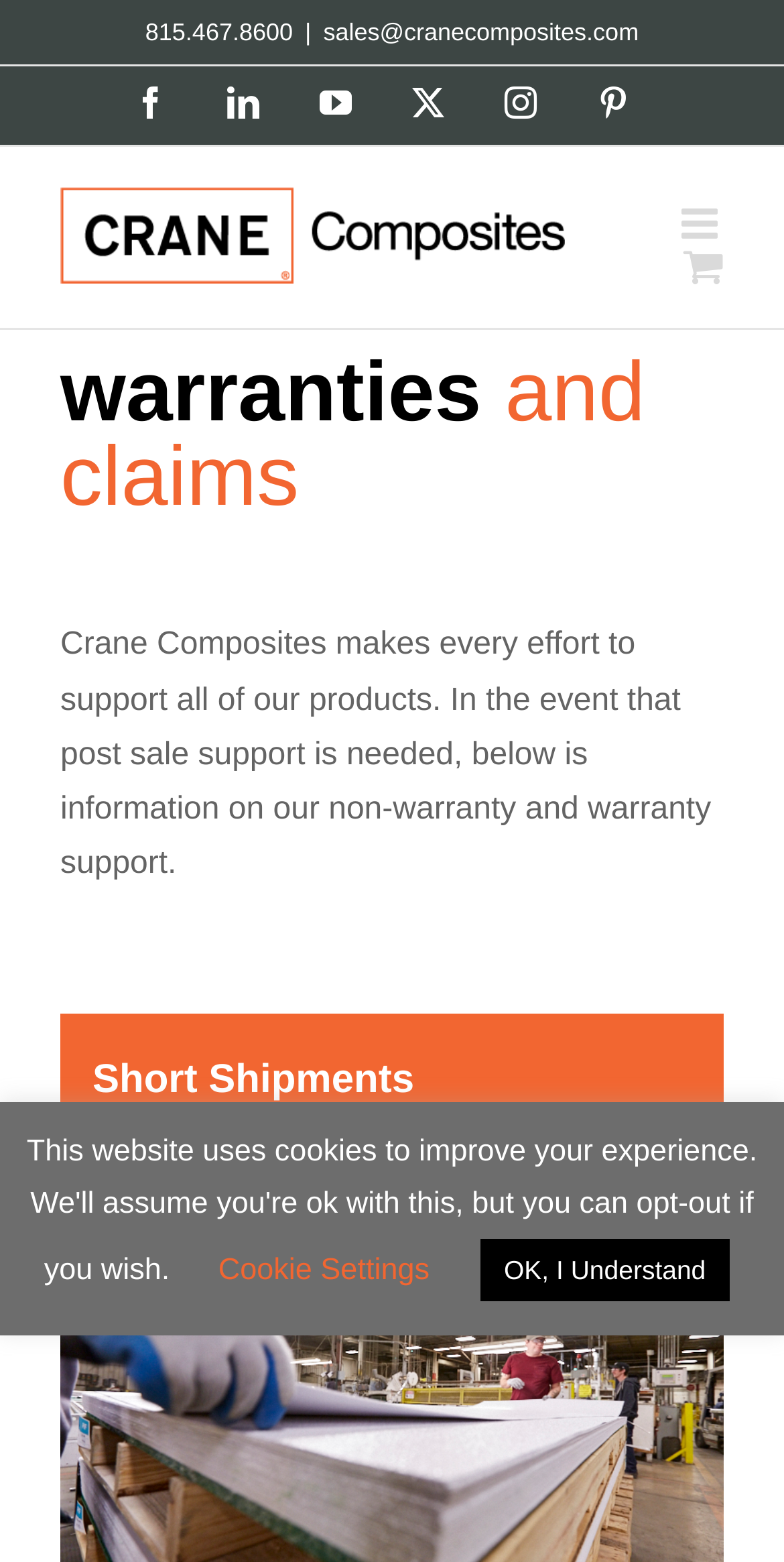Please identify the bounding box coordinates of the element that needs to be clicked to execute the following command: "visit Facebook page". Provide the bounding box using four float numbers between 0 and 1, formatted as [left, top, right, bottom].

[0.172, 0.056, 0.213, 0.076]